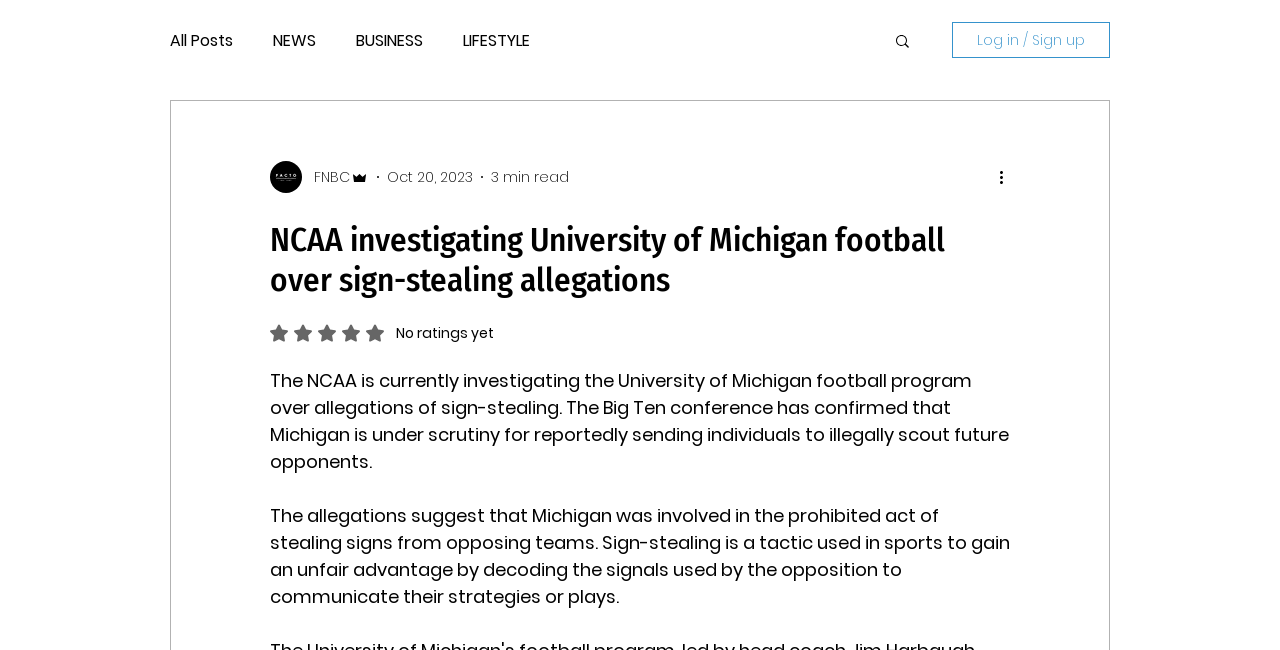Locate the bounding box coordinates of the item that should be clicked to fulfill the instruction: "Click on the 'All Posts' link".

[0.133, 0.042, 0.182, 0.081]